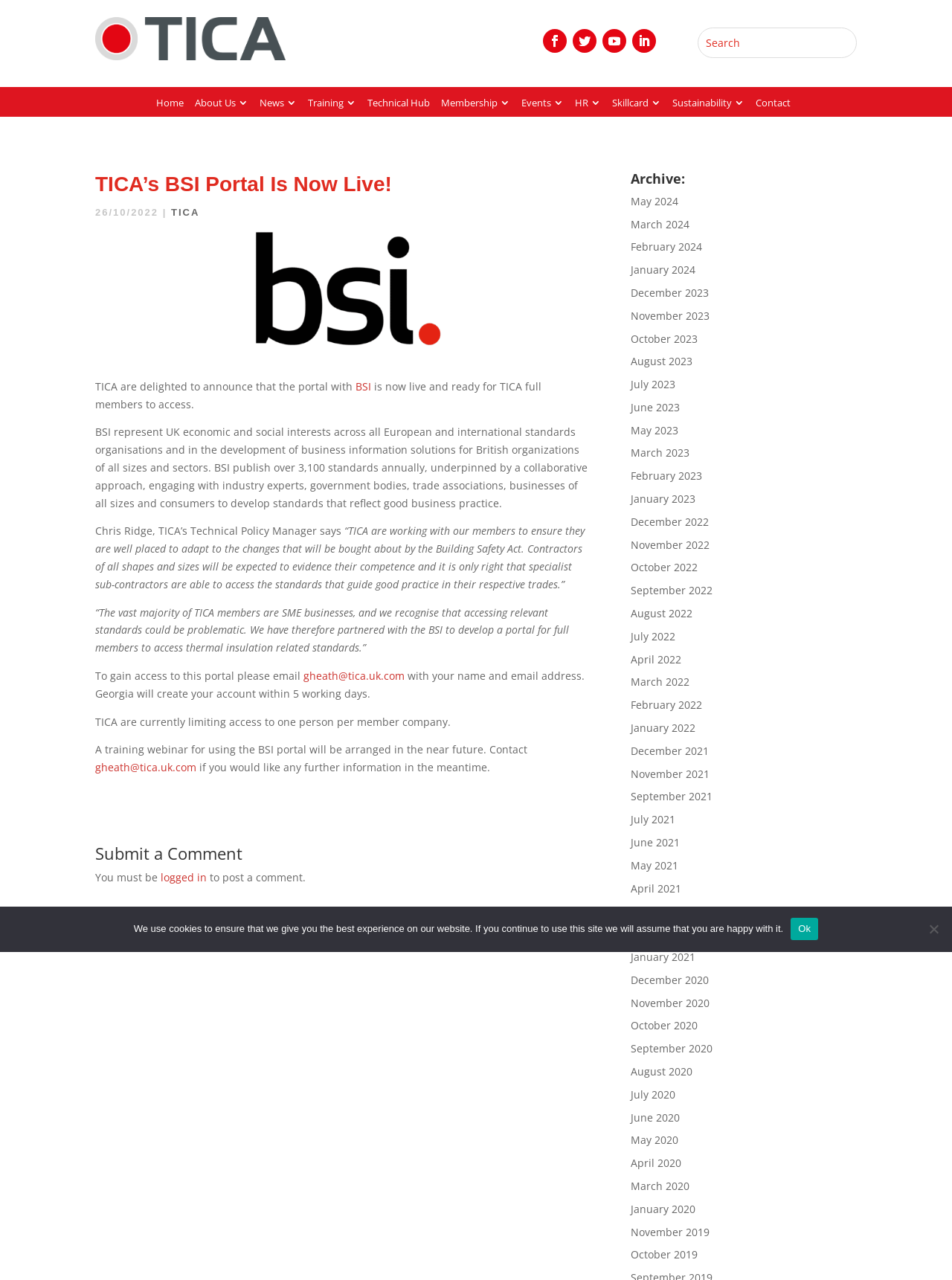What is the name of the portal announced by TICA?
Answer with a single word or phrase by referring to the visual content.

BSI Portal